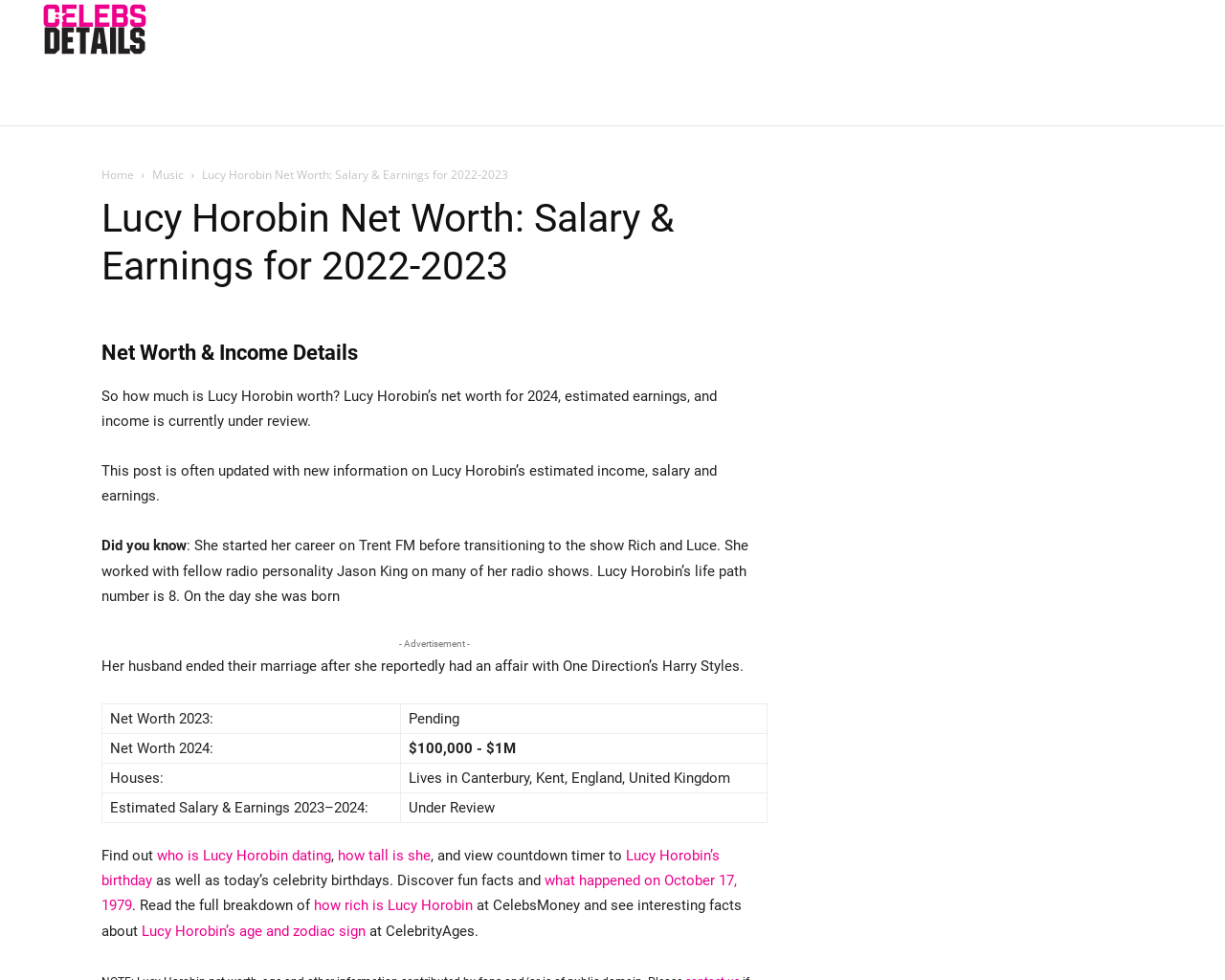Can you determine the bounding box coordinates of the area that needs to be clicked to fulfill the following instruction: "Check how tall is she"?

[0.276, 0.864, 0.352, 0.882]